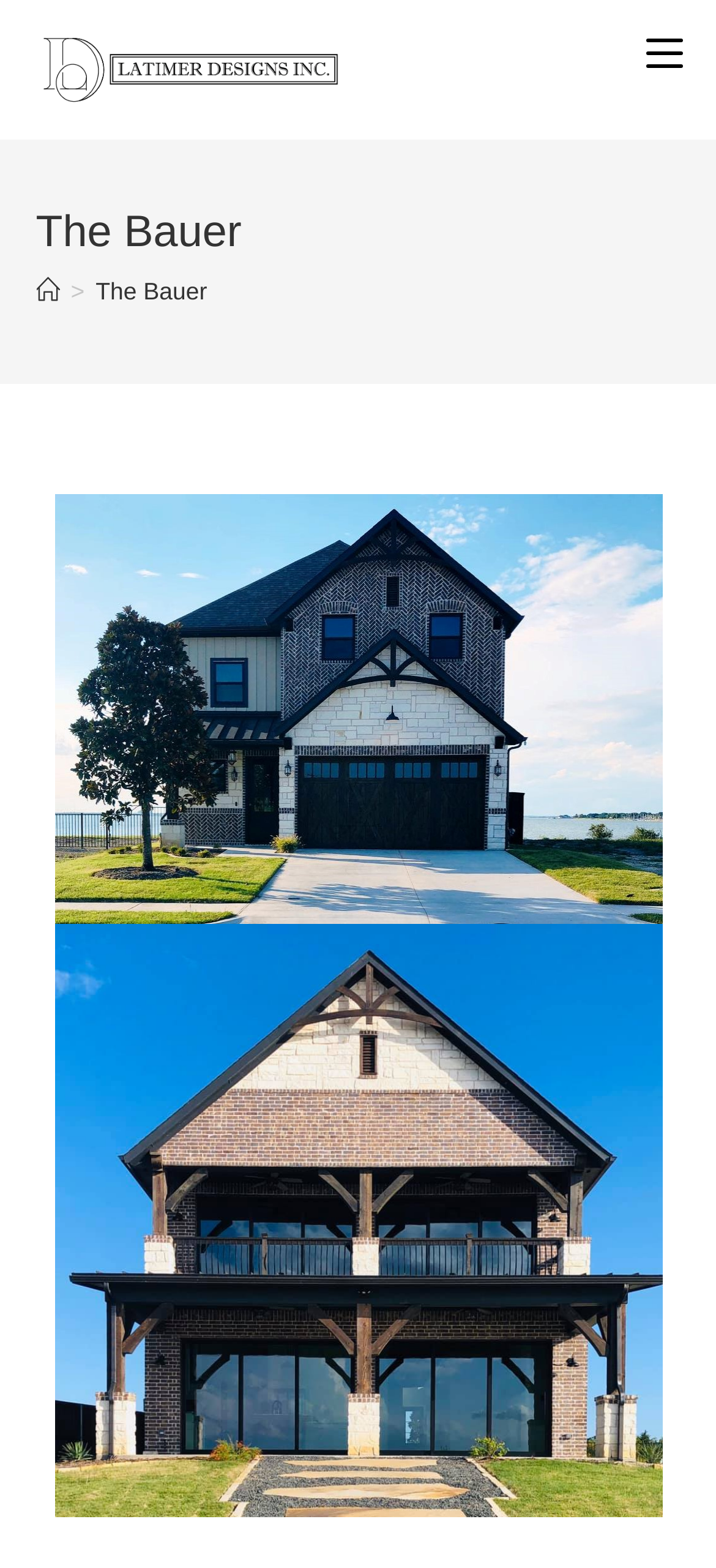Respond with a single word or phrase:
How many breadcrumbs are there?

2